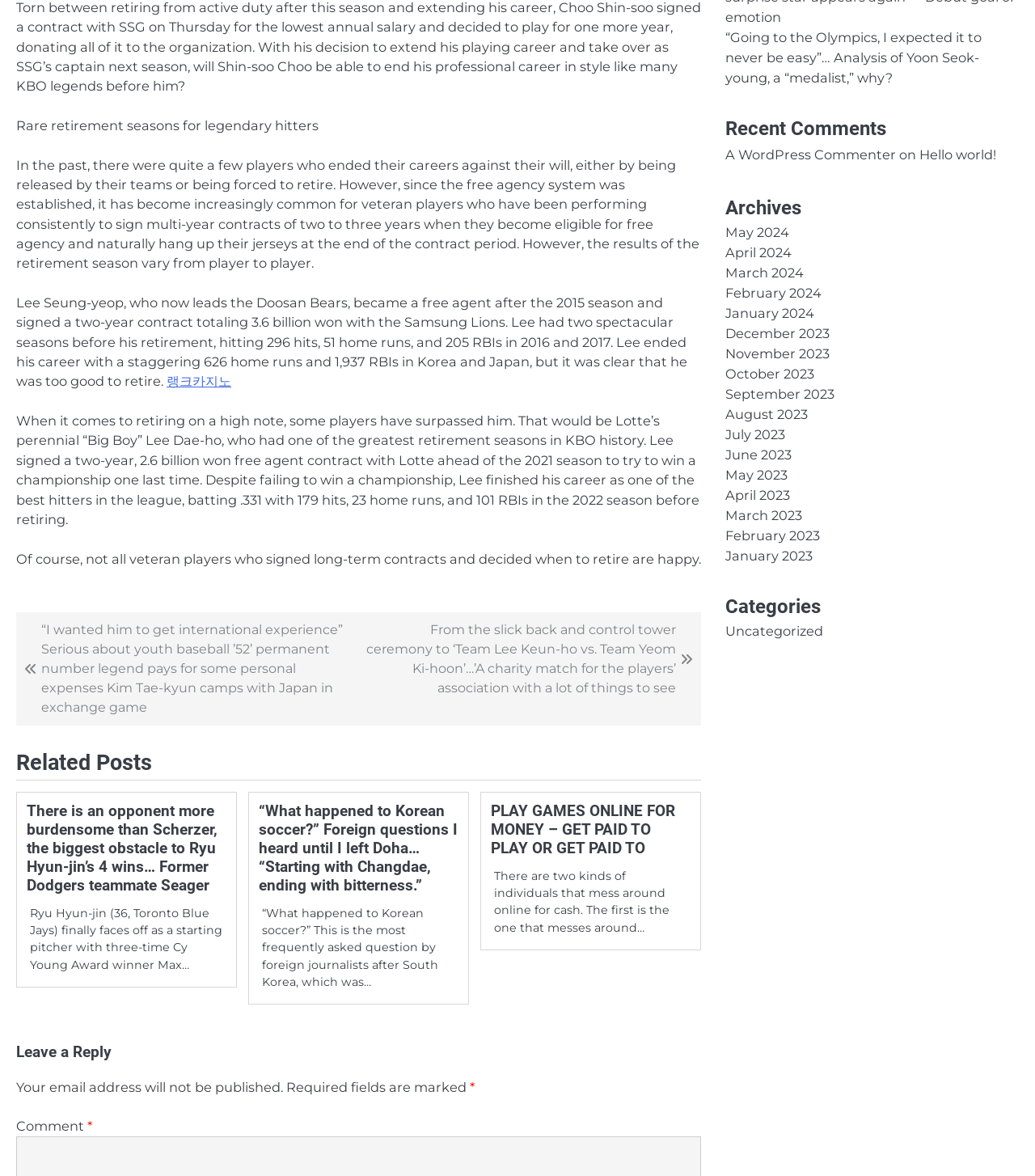Locate the bounding box of the UI element described in the following text: "Uncategorized".

[0.701, 0.529, 0.795, 0.543]